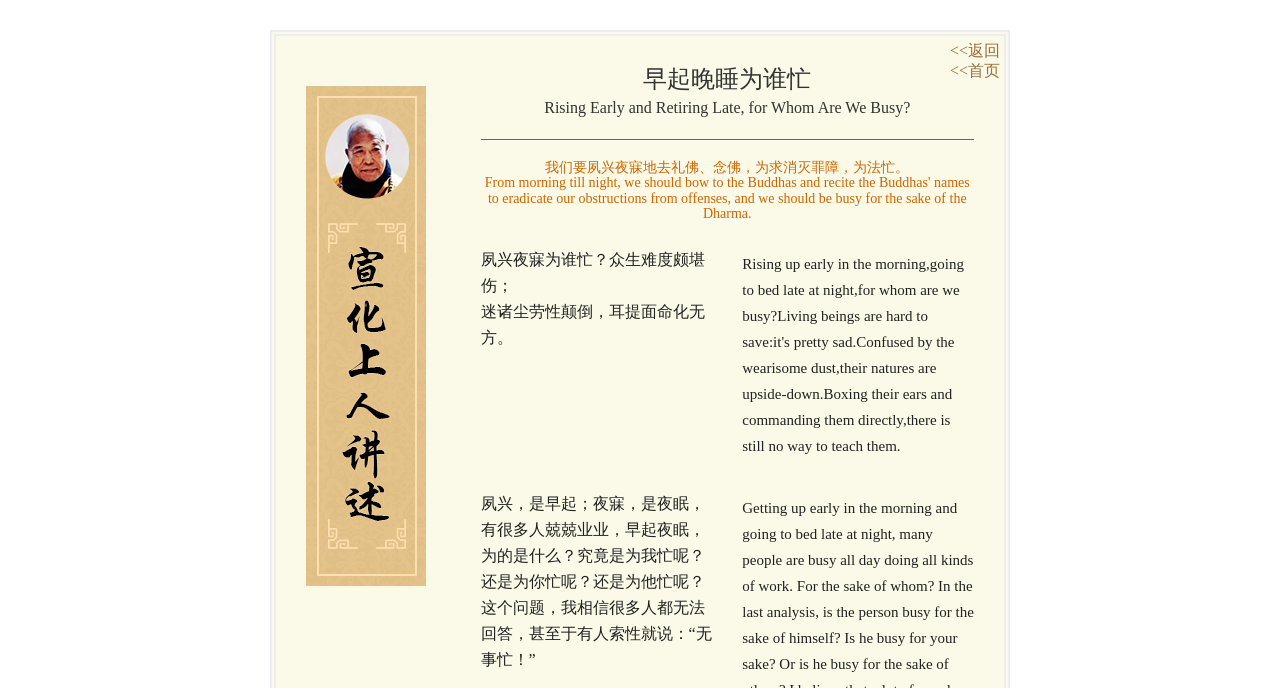What is the purpose of bowing to the Buddhas and reciting the Buddhas' names?
Please give a detailed and elaborate answer to the question based on the image.

According to the text, 'From morning till night, we should bow to the Buddhas and recite the Buddhas' names to eradicate our obstructions from offenses, and we should be busy for the sake of the Dharma.' This indicates that the purpose of bowing to the Buddhas and reciting the Buddhas' names is to eradicate obstructions from offenses.